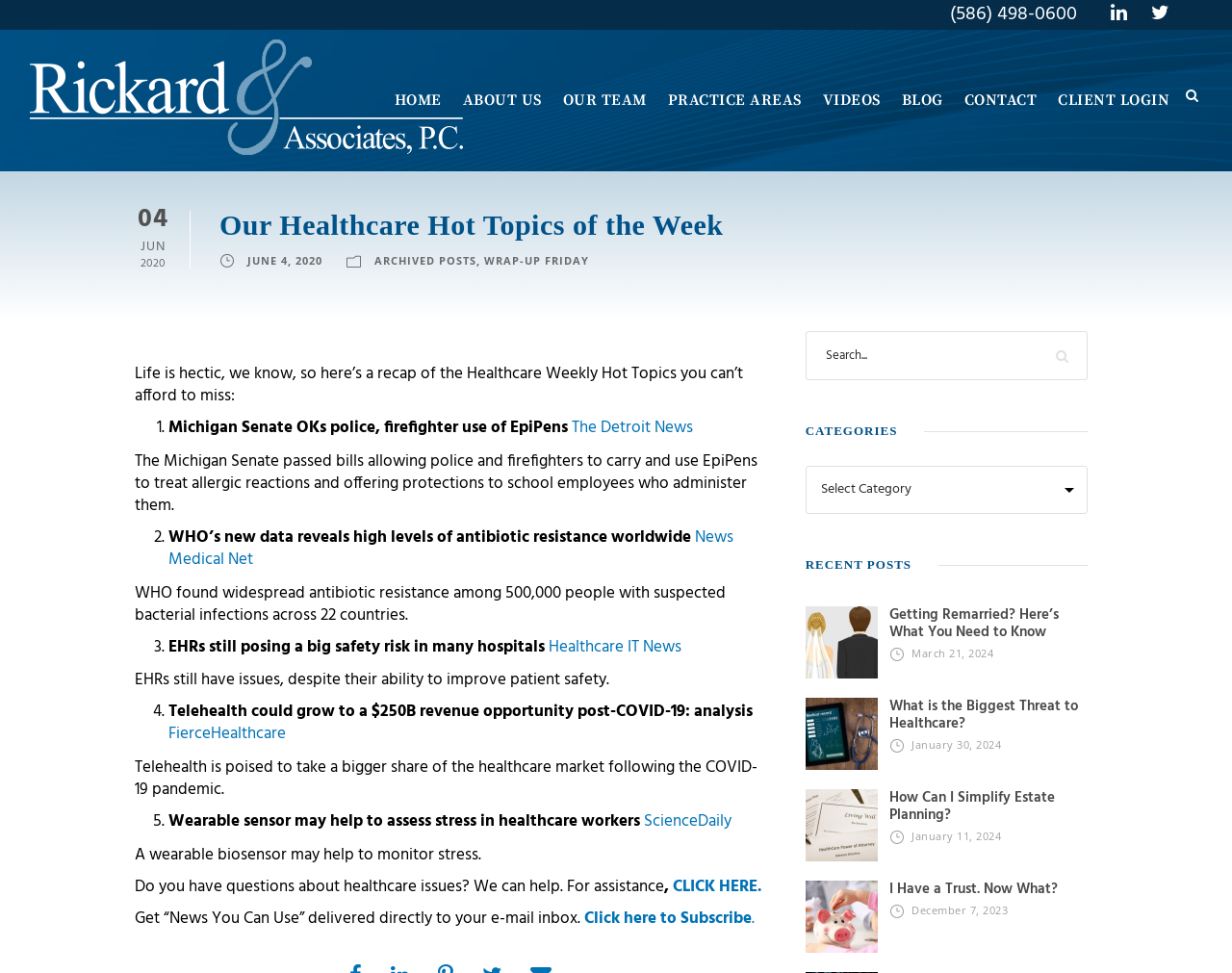Answer with a single word or phrase: 
What can you do to get 'News You Can Use' delivered to your email inbox?

Click here to Subscribe